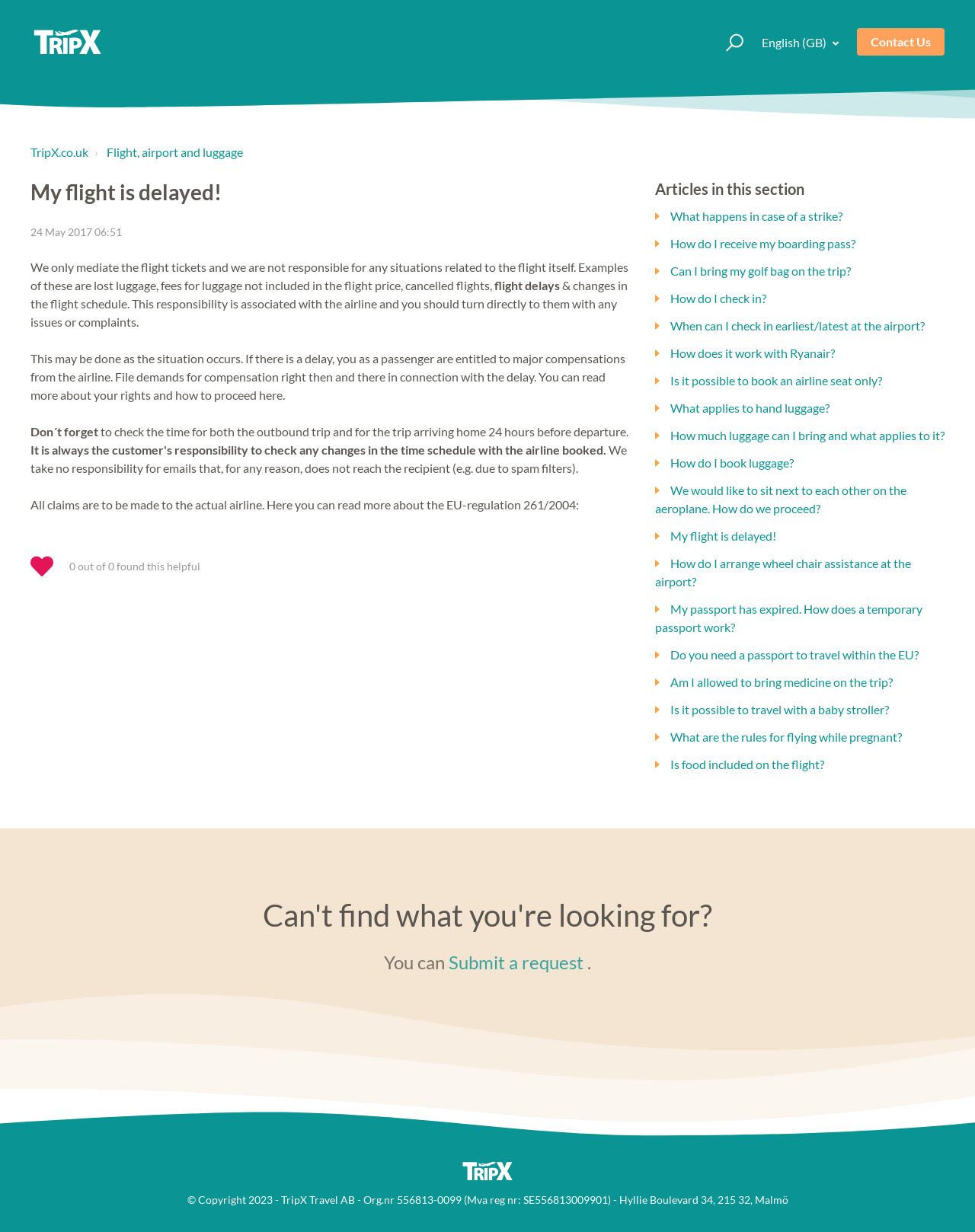Please identify the coordinates of the bounding box that should be clicked to fulfill this instruction: "Click the 'Submit a request' button".

[0.46, 0.772, 0.598, 0.79]